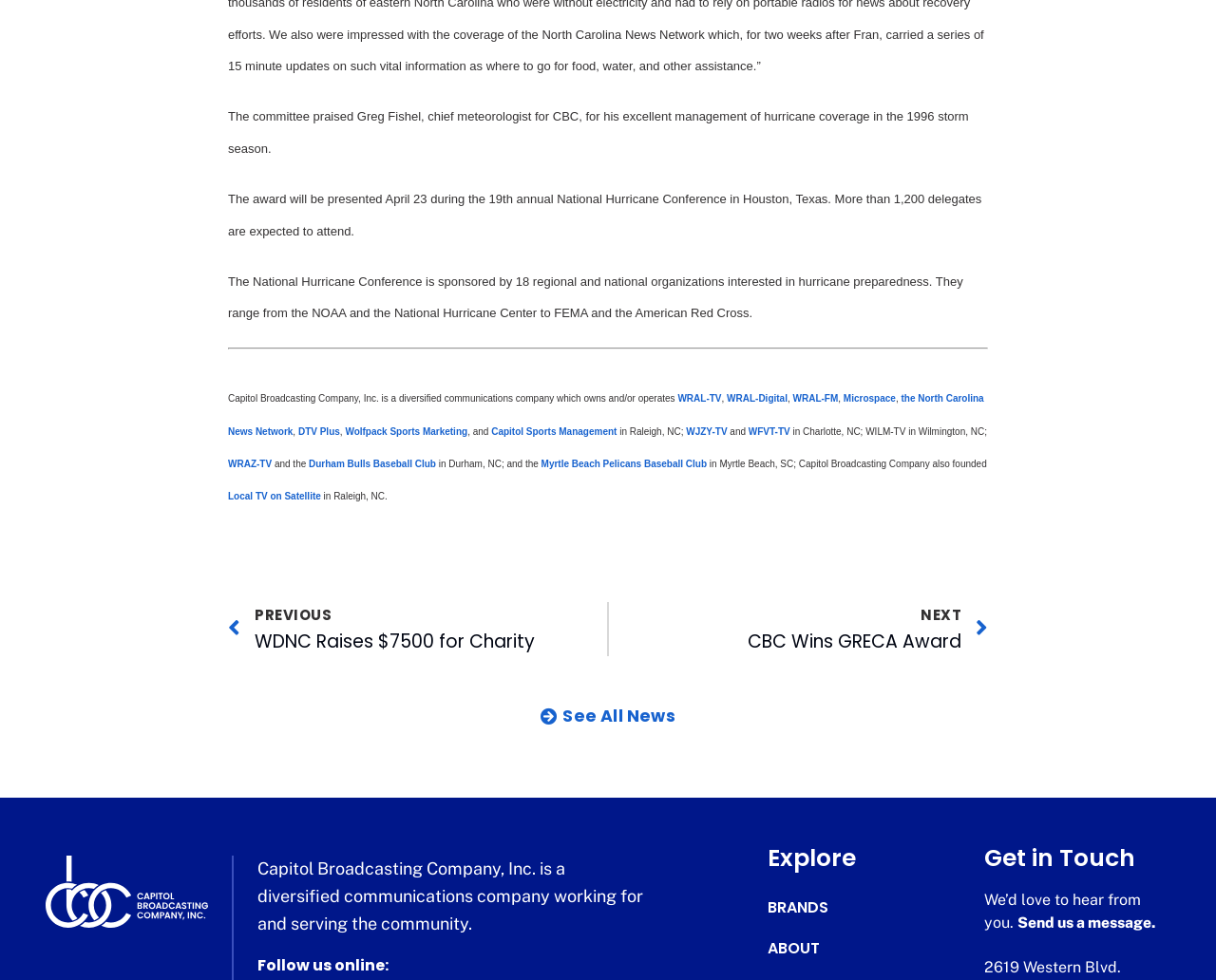Pinpoint the bounding box coordinates of the area that must be clicked to complete this instruction: "Download the PDF".

None